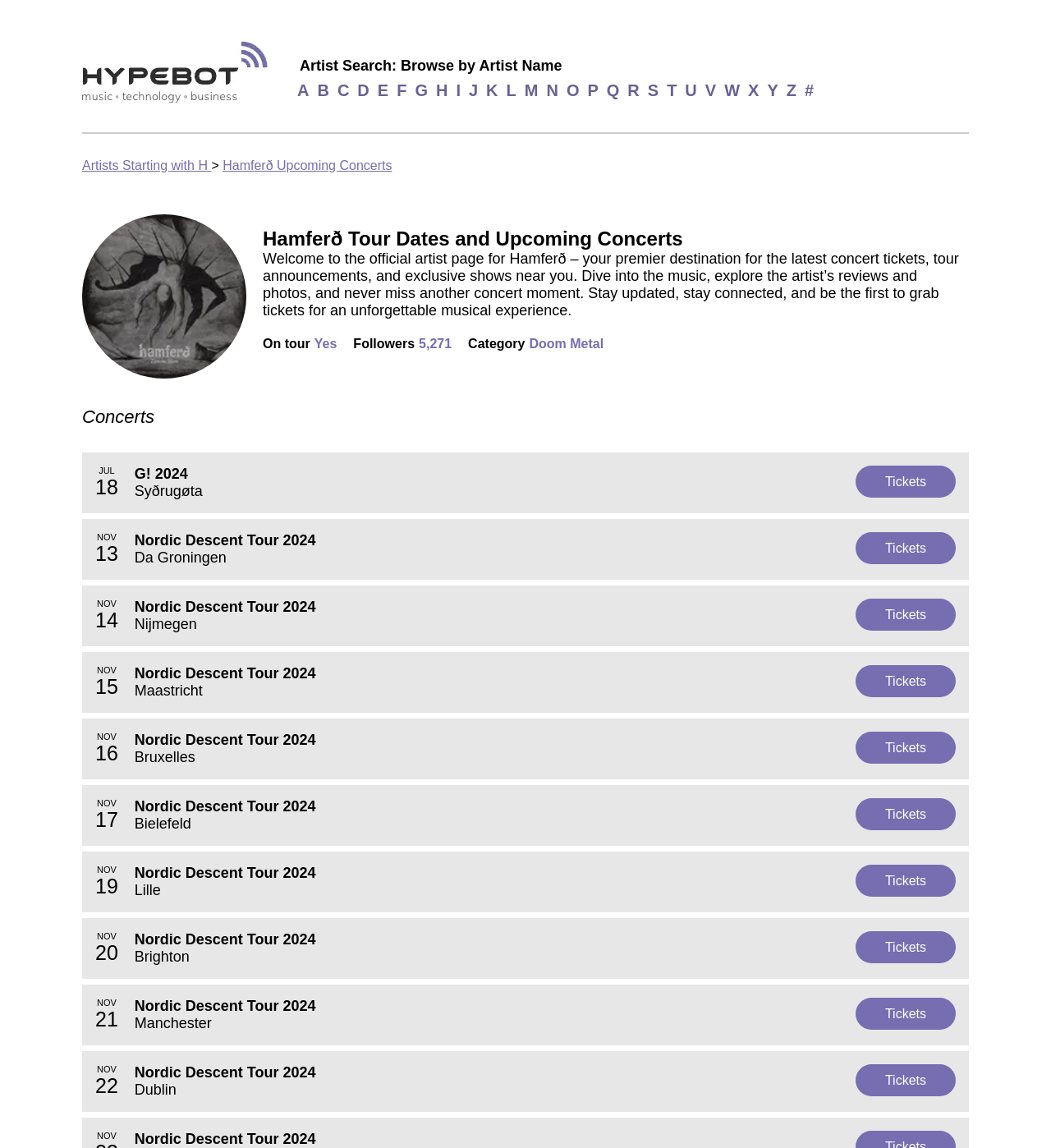Could you highlight the region that needs to be clicked to execute the instruction: "Click the IWH Halle Logo"?

None